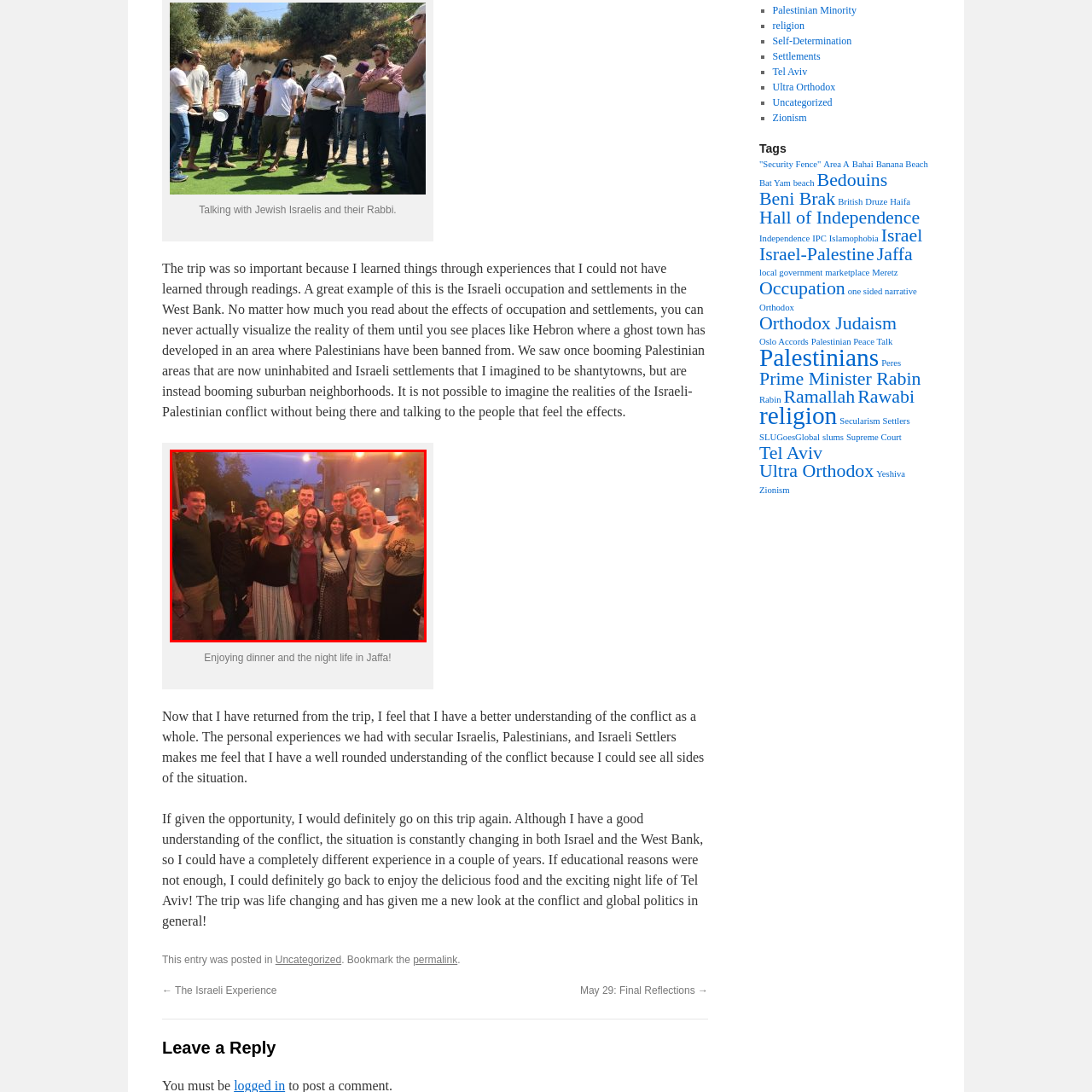How many people are in the group?
Focus on the image highlighted by the red bounding box and give a comprehensive answer using the details from the image.

The number of people in the group can be determined by counting the individuals mentioned in the caption, which states that 'a group of ten young adults gathers together'. This information provides insight into the size and dynamics of the group.